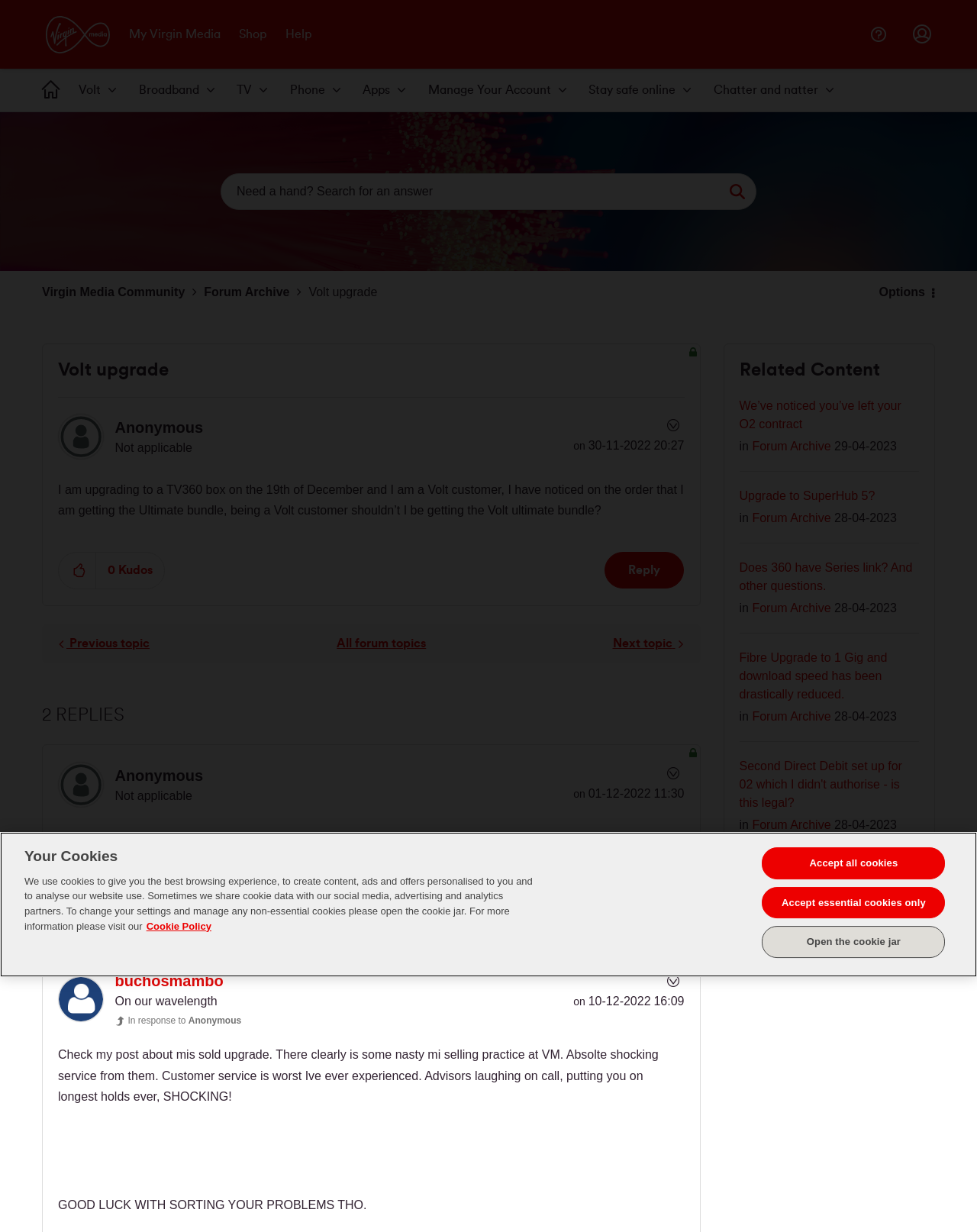Pinpoint the bounding box coordinates of the clickable element to carry out the following instruction: "Search for a topic."

[0.737, 0.141, 0.773, 0.17]